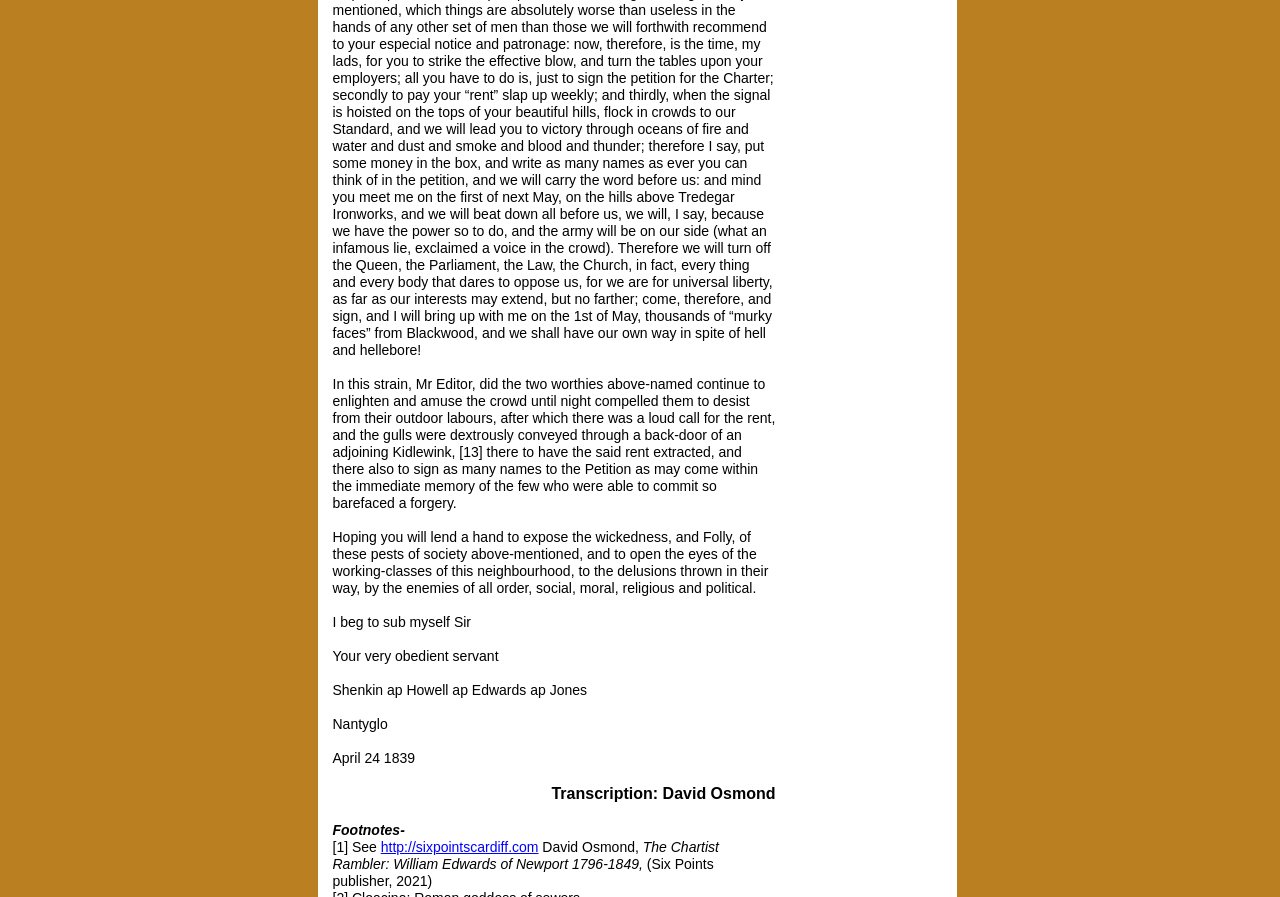Find the bounding box coordinates for the element described here: "http://sixpointscardiff.com".

[0.297, 0.935, 0.421, 0.953]